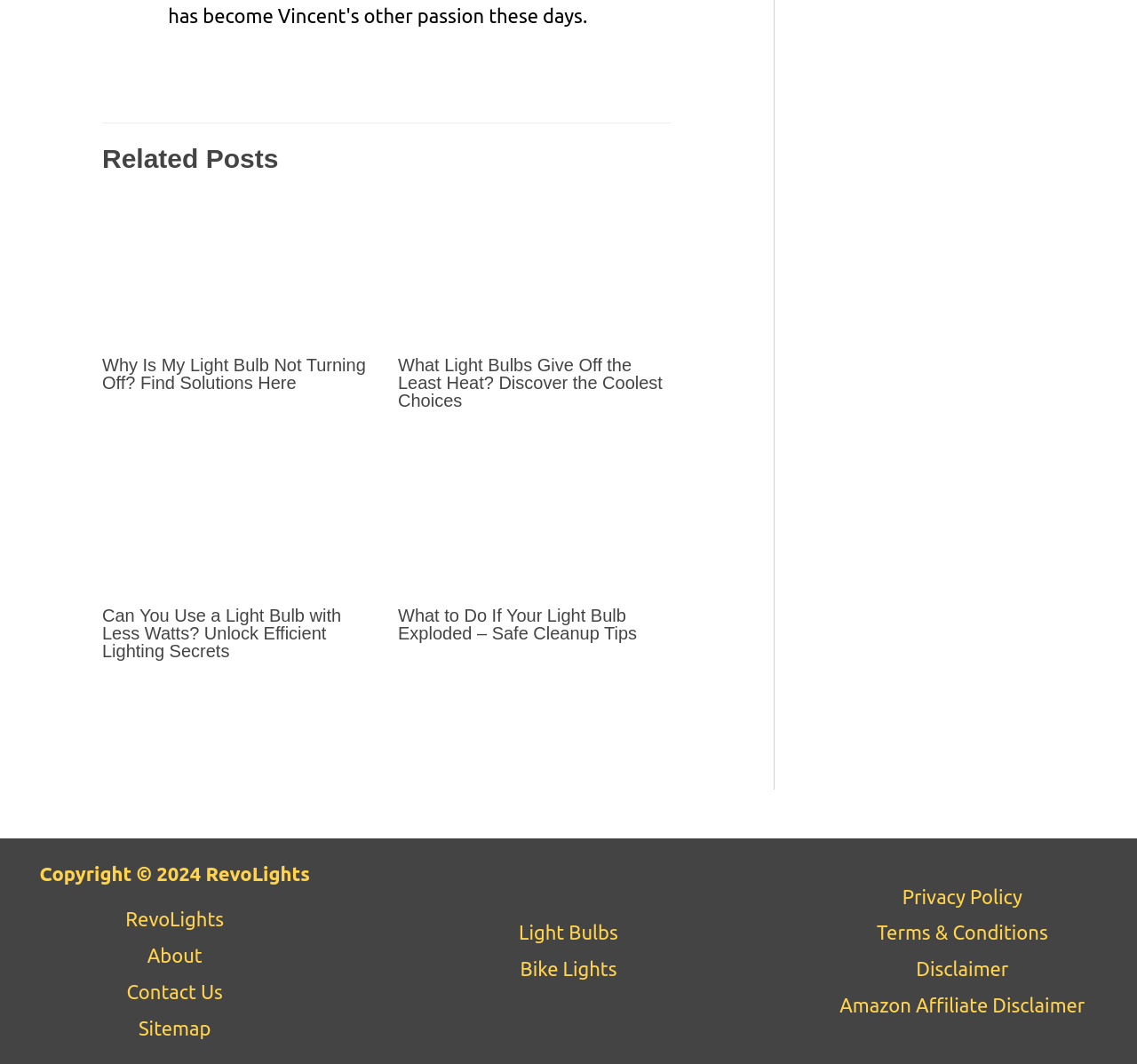What is the theme of the website?
Answer briefly with a single word or phrase based on the image.

Lighting